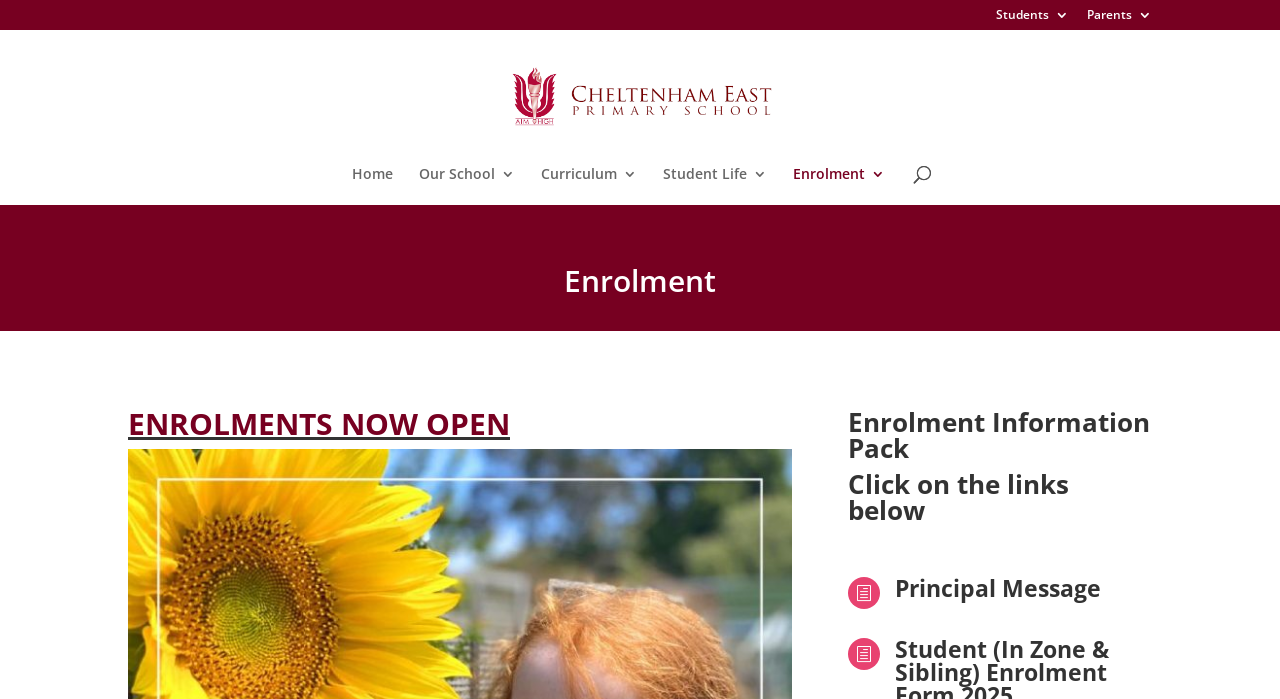What is the text next to the search box?
Identify the answer in the screenshot and reply with a single word or phrase.

Search for: